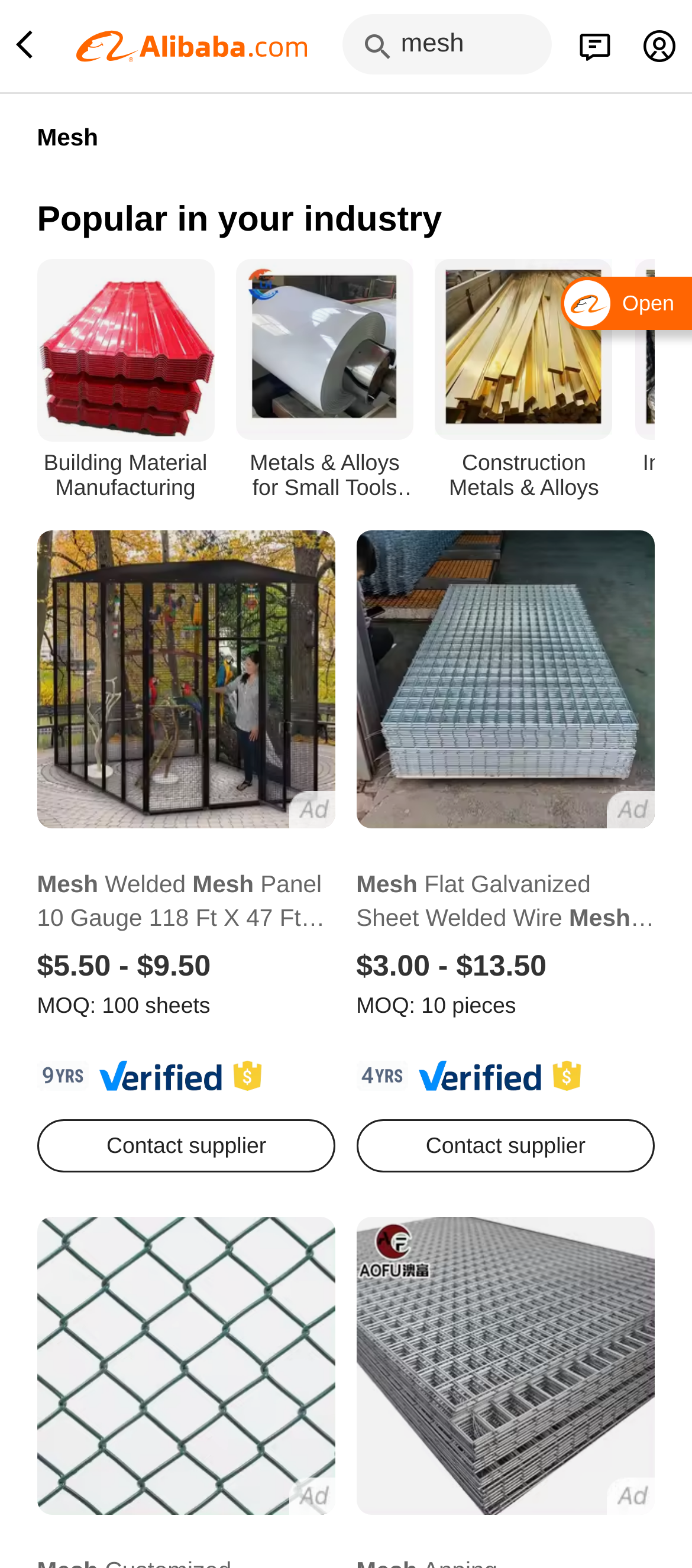Specify the bounding box coordinates of the area that needs to be clicked to achieve the following instruction: "Search for mesh products".

[0.579, 0.015, 0.752, 0.041]